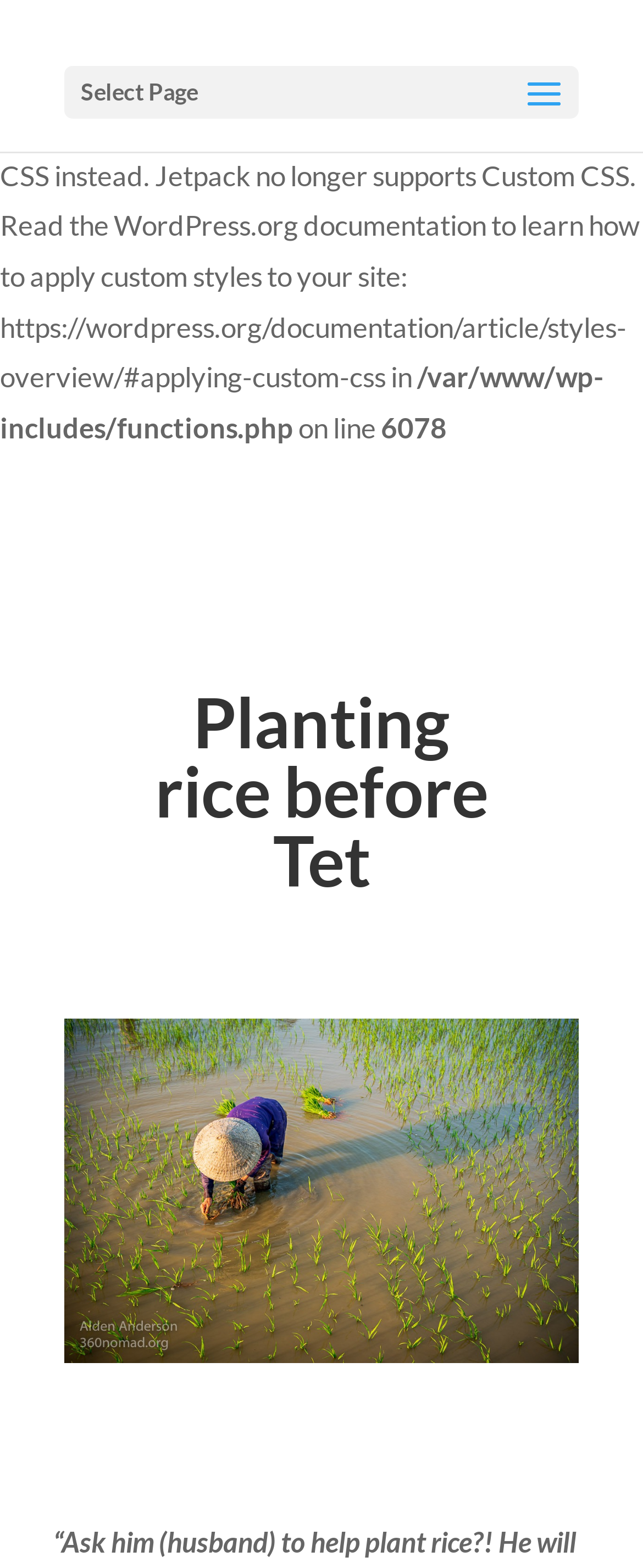Use the information in the screenshot to answer the question comprehensively: What is the occasion mentioned in the heading?

The heading 'Planting rice before Tet' mentions Tet, which is the Vietnamese Lunar New Year.